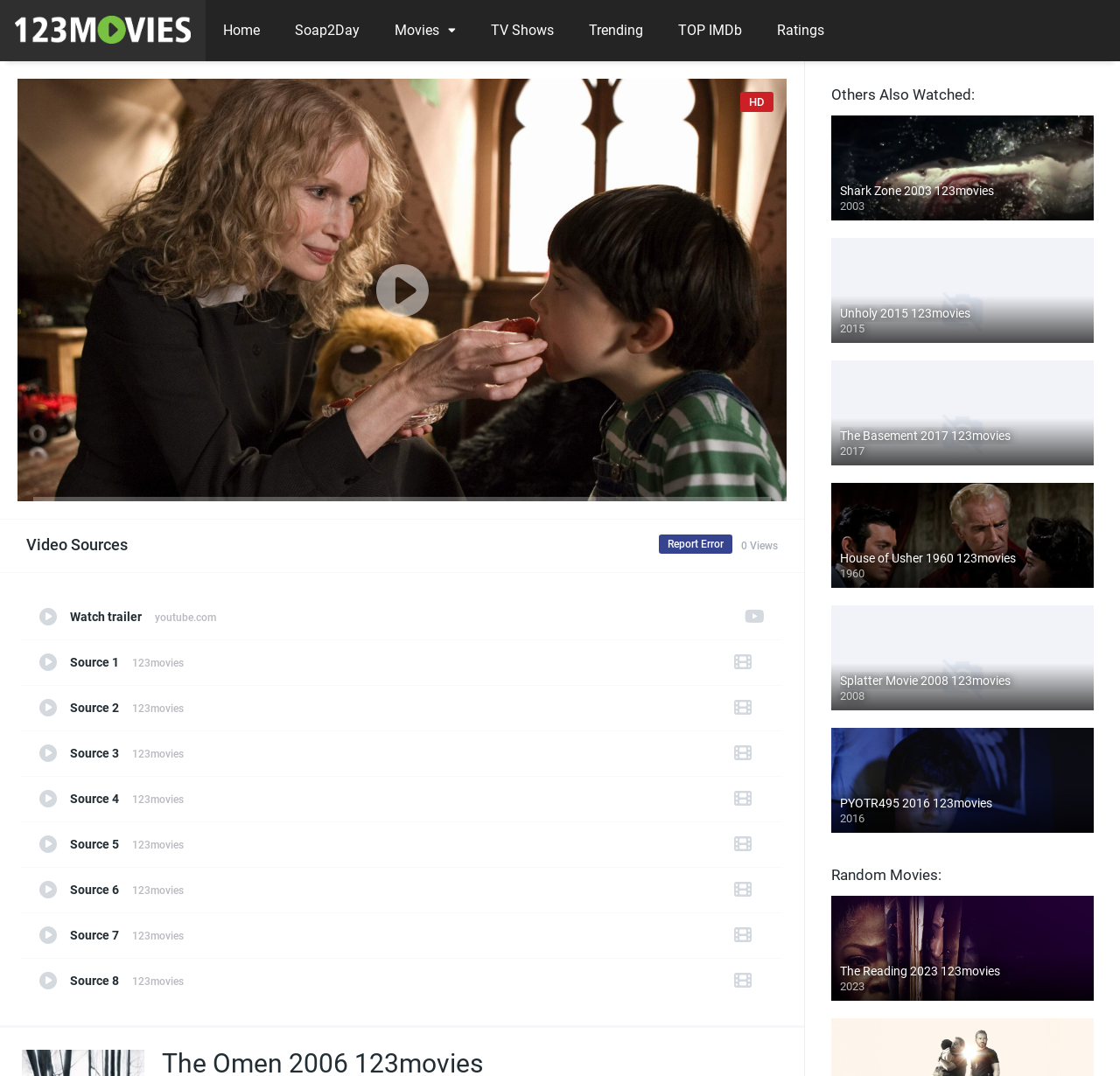Please identify the bounding box coordinates of the element's region that should be clicked to execute the following instruction: "View trending movies". The bounding box coordinates must be four float numbers between 0 and 1, i.e., [left, top, right, bottom].

[0.51, 0.0, 0.59, 0.057]